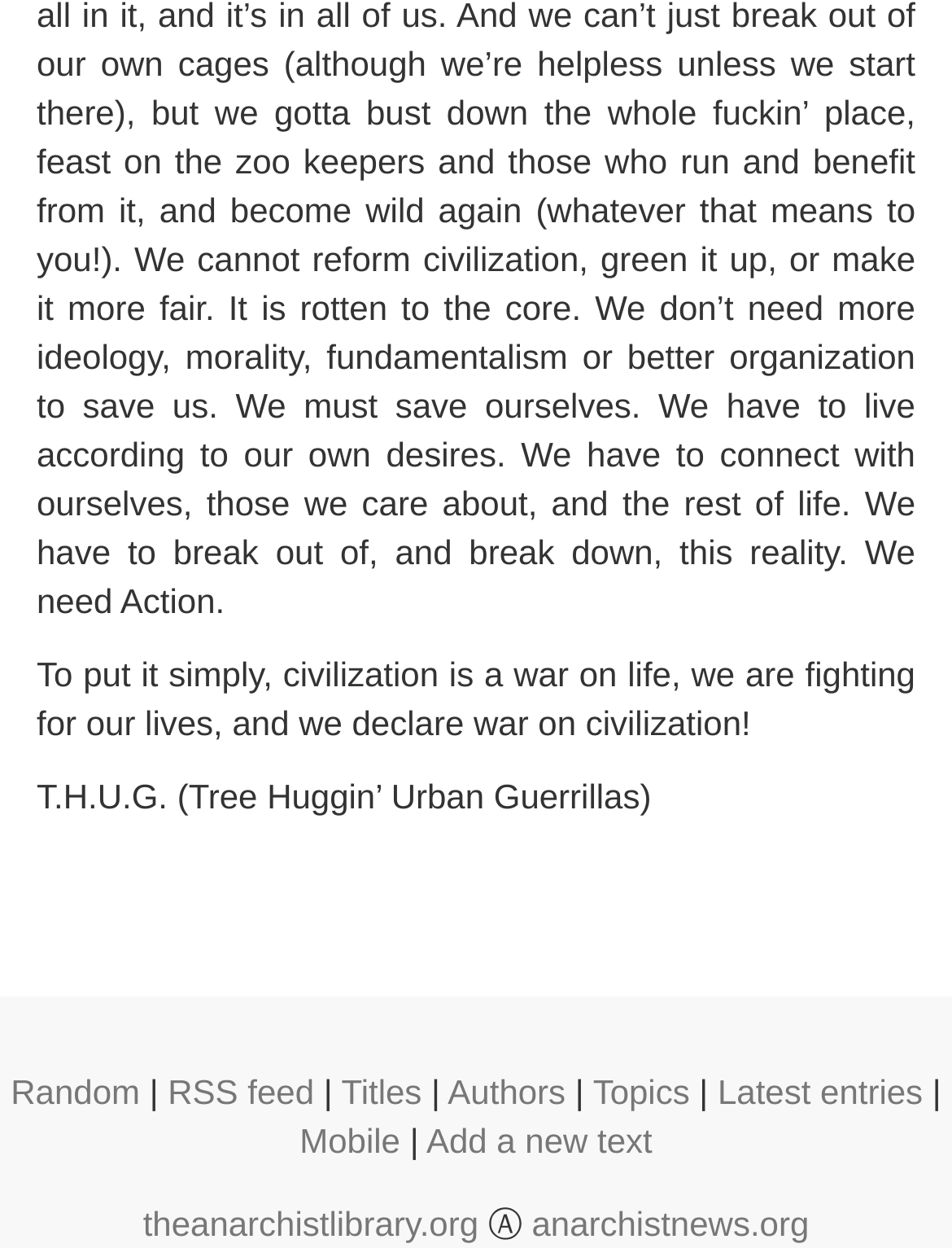Determine the bounding box coordinates of the region I should click to achieve the following instruction: "Add a new text". Ensure the bounding box coordinates are four float numbers between 0 and 1, i.e., [left, top, right, bottom].

[0.448, 0.899, 0.685, 0.93]